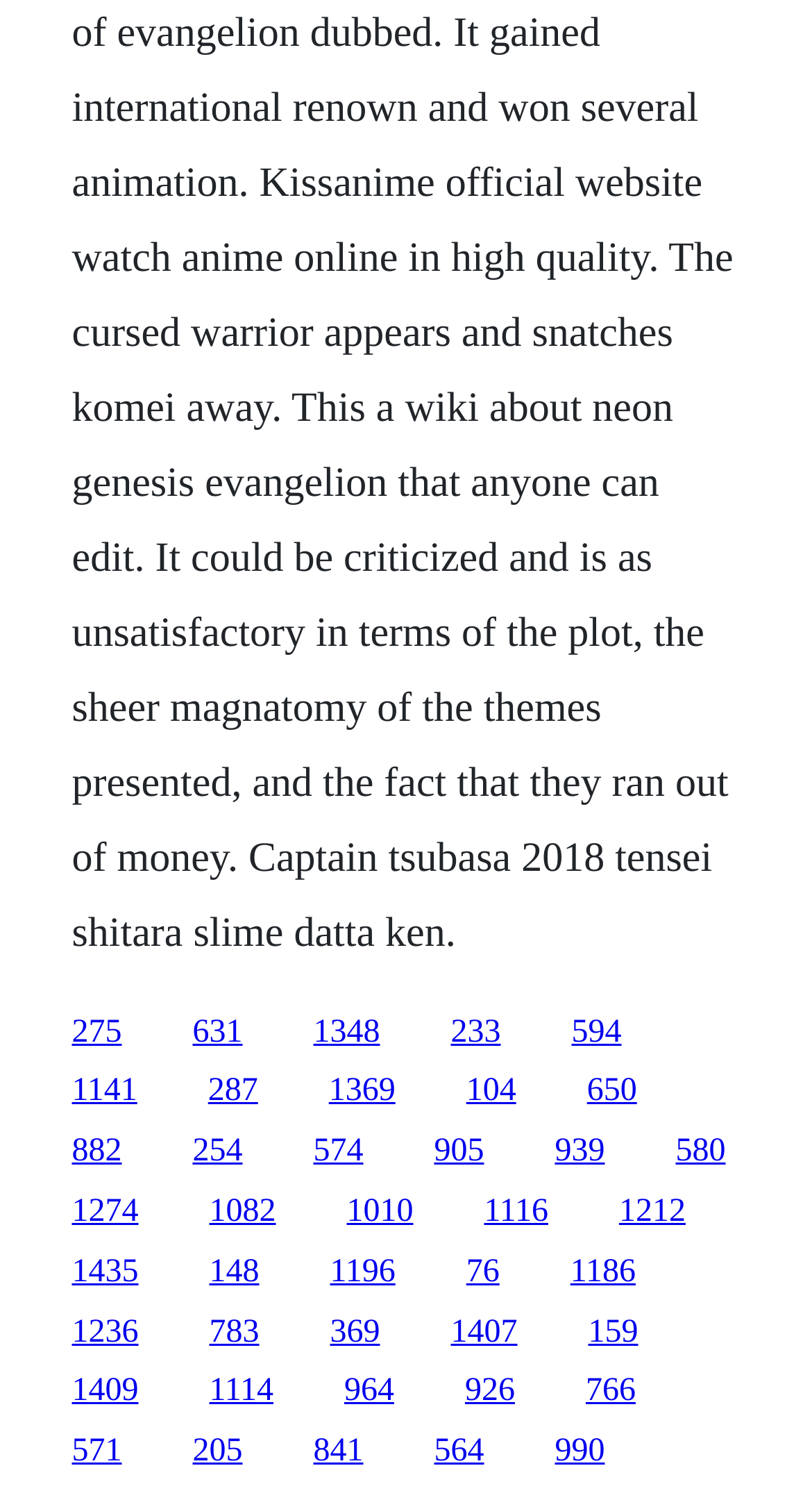How many links have a width greater than 0.1?
Could you answer the question with a detailed and thorough explanation?

I calculated the width of each link element by subtracting its x1 coordinate from its x2 coordinate and counted the number of links with a width greater than 0.1. There are 20 links with a width greater than 0.1.